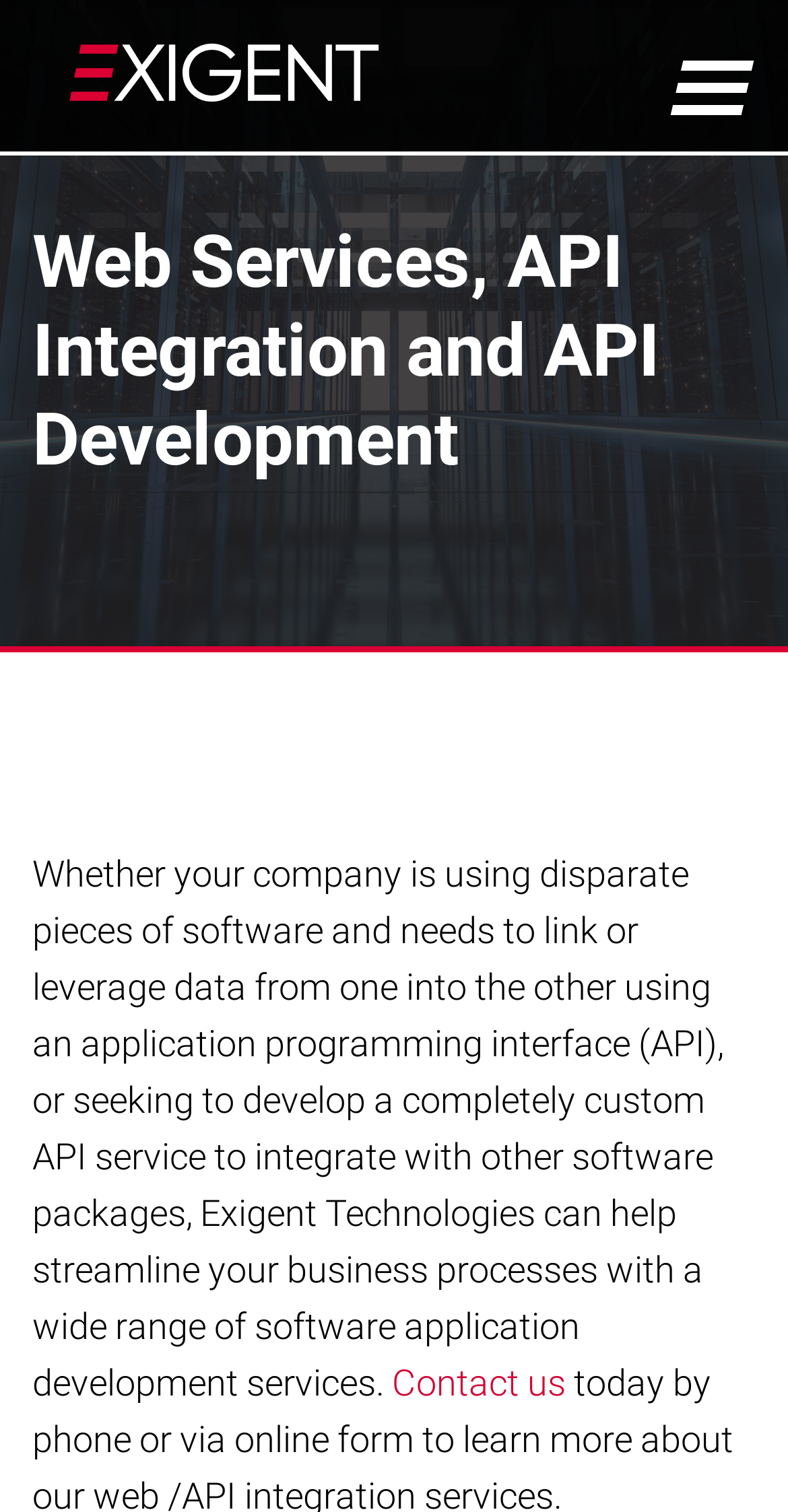Bounding box coordinates should be in the format (top-left x, top-left y, bottom-right x, bottom-right y) and all values should be floating point numbers between 0 and 1. Determine the bounding box coordinate for the UI element described as: TechWise Blog

[0.0, 0.224, 1.0, 0.299]